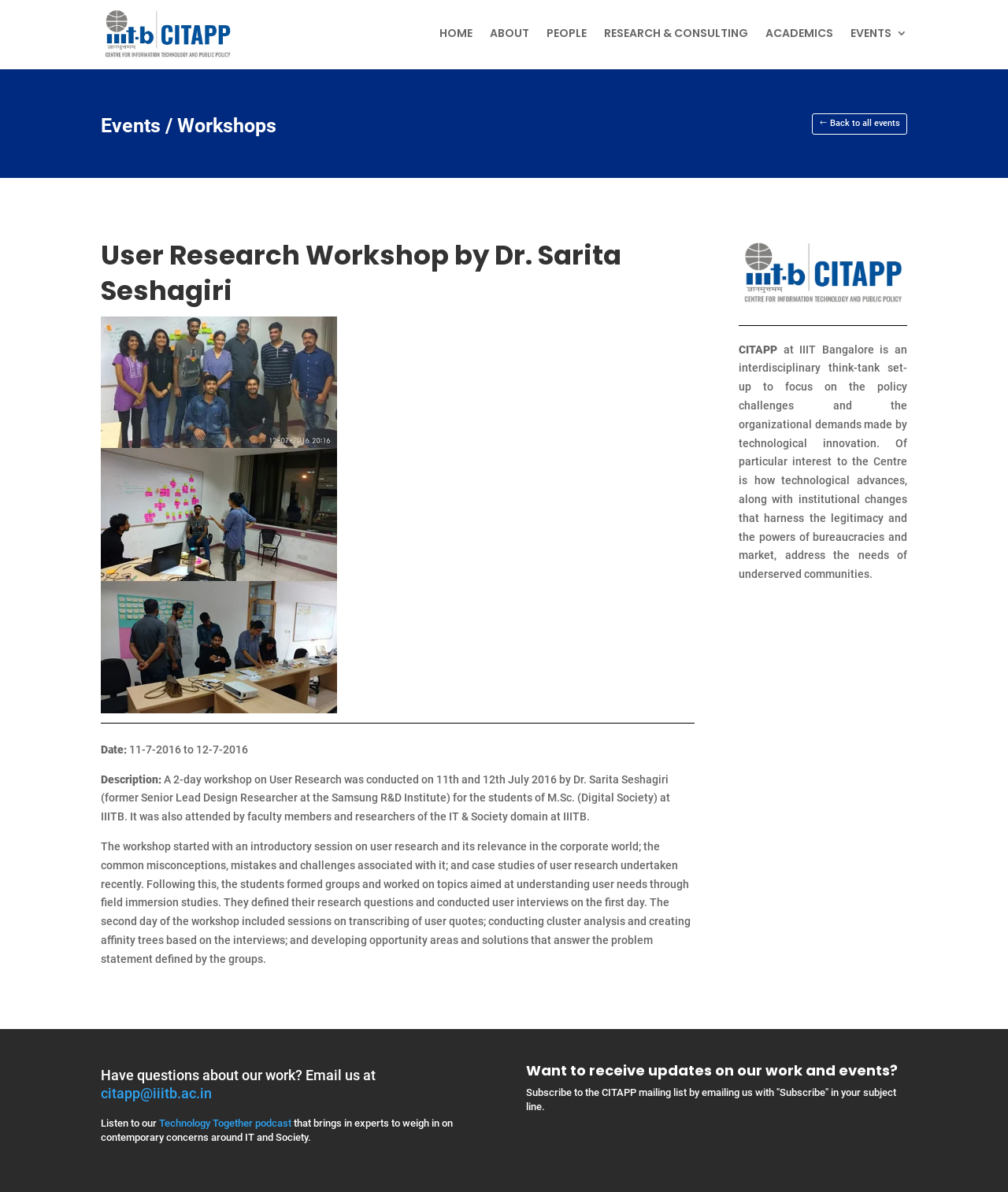Identify the bounding box coordinates of the region that needs to be clicked to carry out this instruction: "Click on the HOME link". Provide these coordinates as four float numbers ranging from 0 to 1, i.e., [left, top, right, bottom].

[0.436, 0.003, 0.469, 0.053]